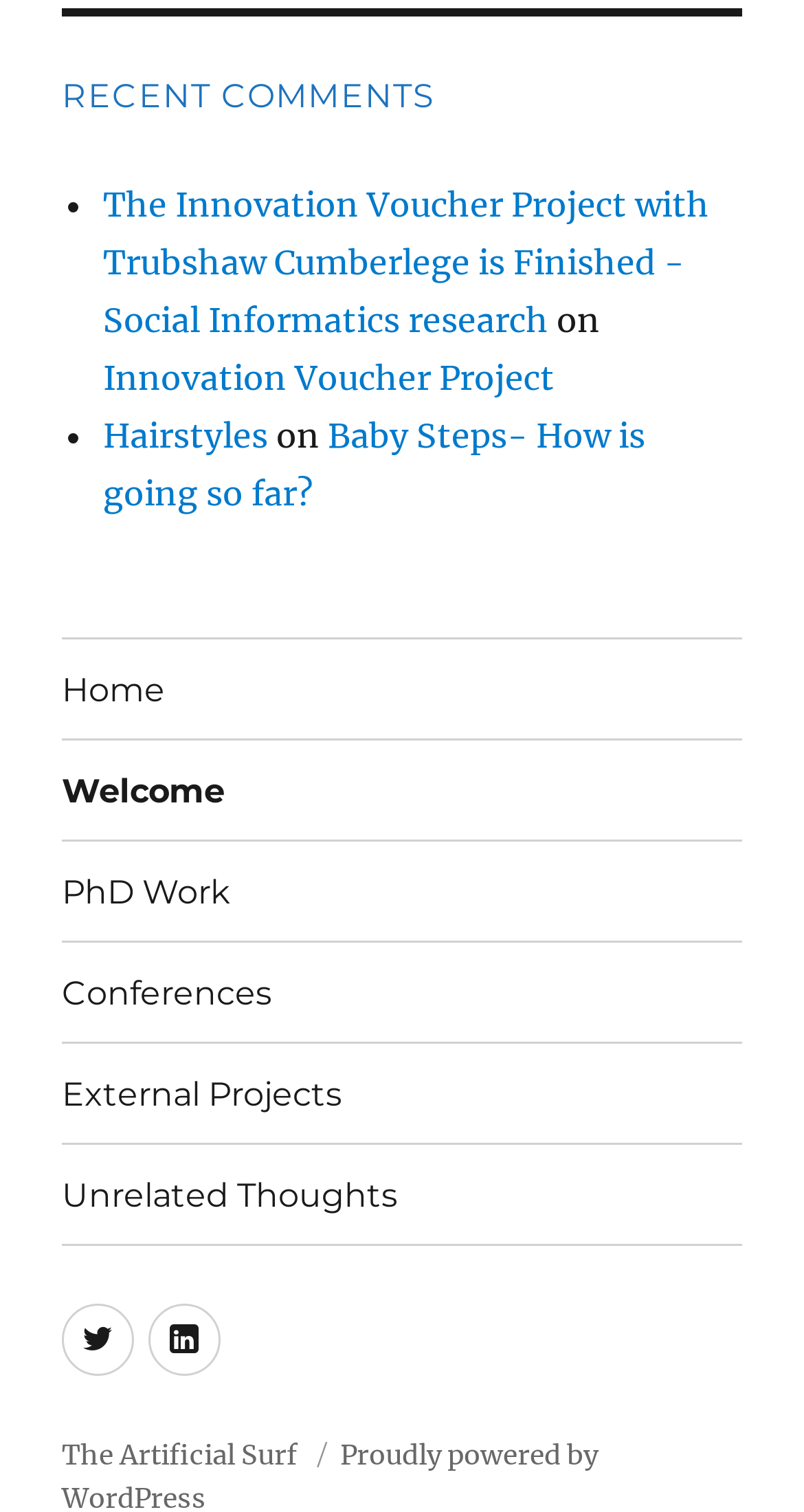How many social links are in the footer?
Give a detailed response to the question by analyzing the screenshot.

I examined the navigation 'Footer social links menu' and counted the number of link items, which are Twitter and LinkedIn, totaling 2 social links.